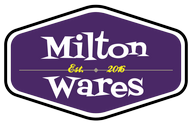Carefully examine the image and provide an in-depth answer to the question: What is the shape of the logo?

The logo showcases a distinctive hexagonal shape, which emphasizes the brand's identity and serves as a visual anchor for Milton Wares.